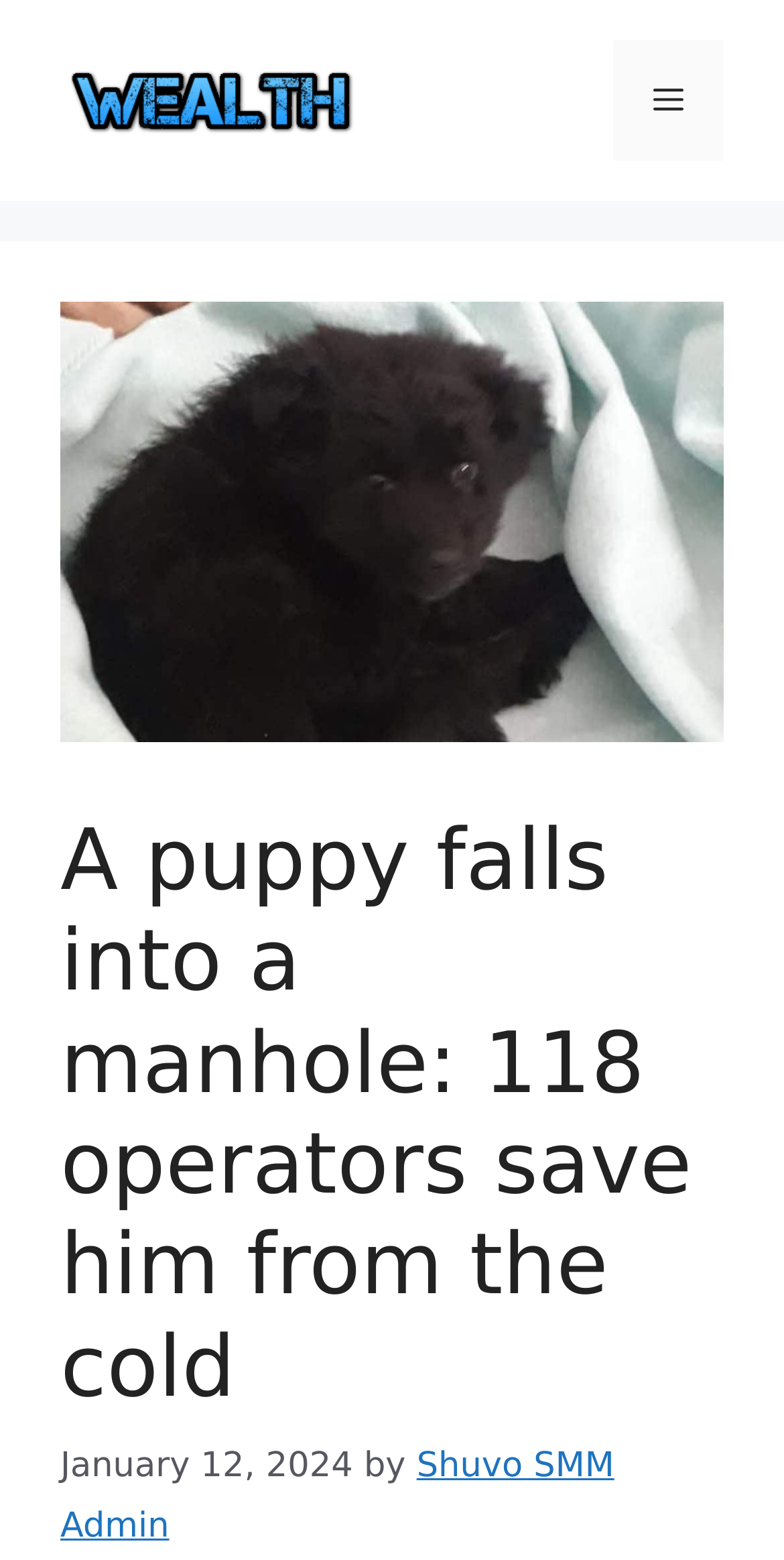Using the format (top-left x, top-left y, bottom-right x, bottom-right y), and given the element description, identify the bounding box coordinates within the screenshot: Shuvo SMM Admin

[0.077, 0.927, 0.784, 0.992]